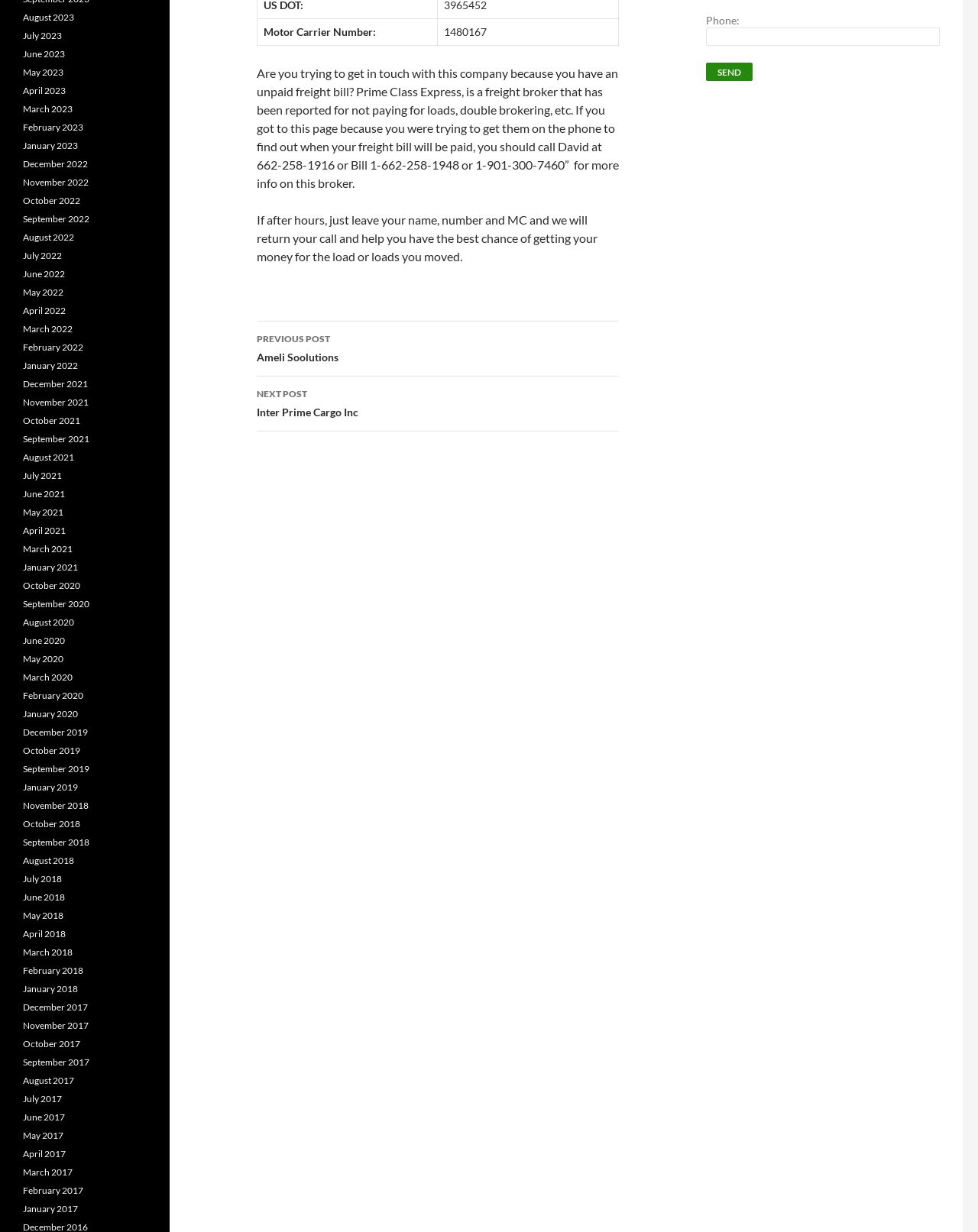Please determine the bounding box coordinates for the UI element described as: "name="PhoneNumber"".

[0.722, 0.022, 0.961, 0.037]